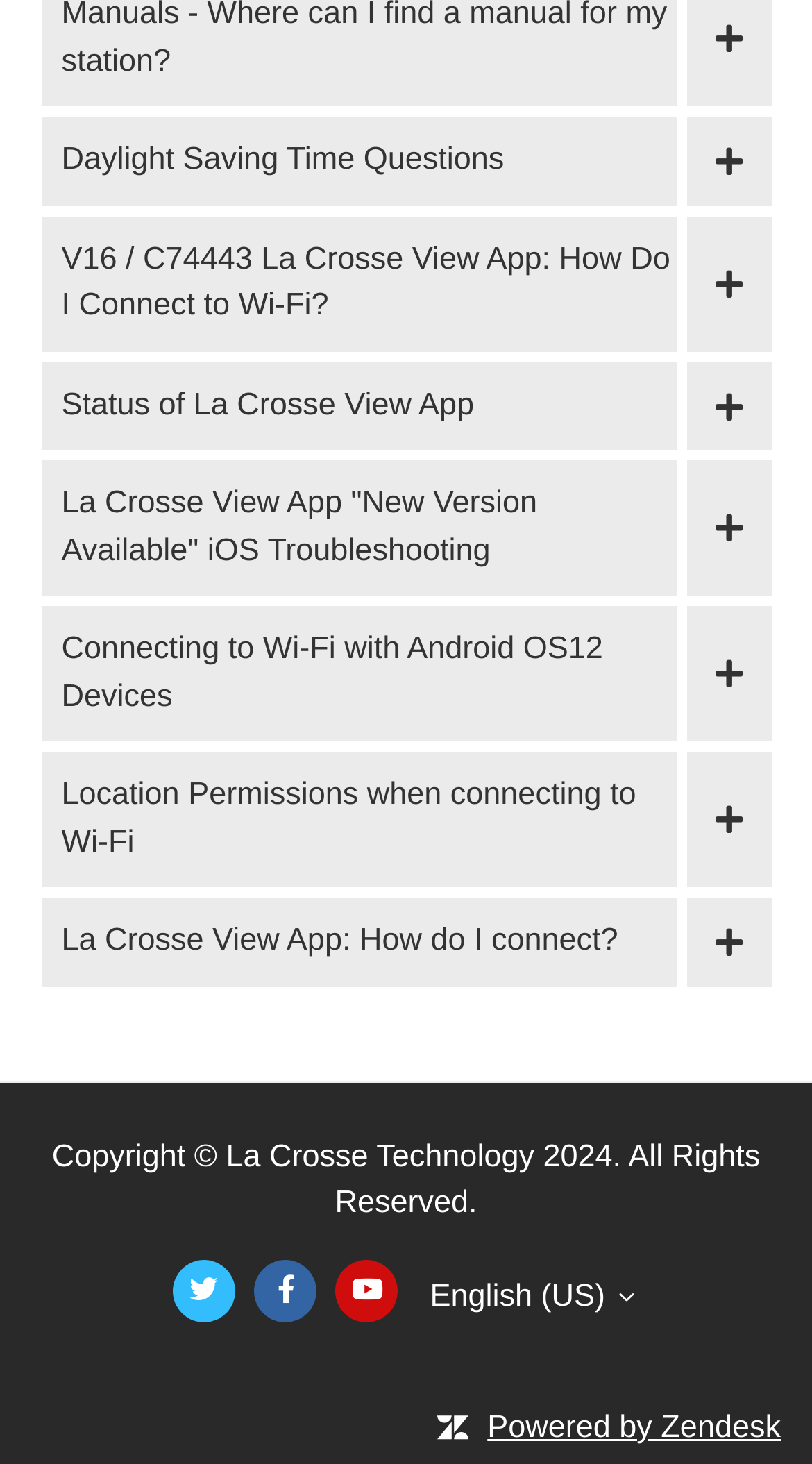Identify the bounding box coordinates for the region to click in order to carry out this instruction: "Select English language". Provide the coordinates using four float numbers between 0 and 1, formatted as [left, top, right, bottom].

[0.529, 0.873, 0.787, 0.897]